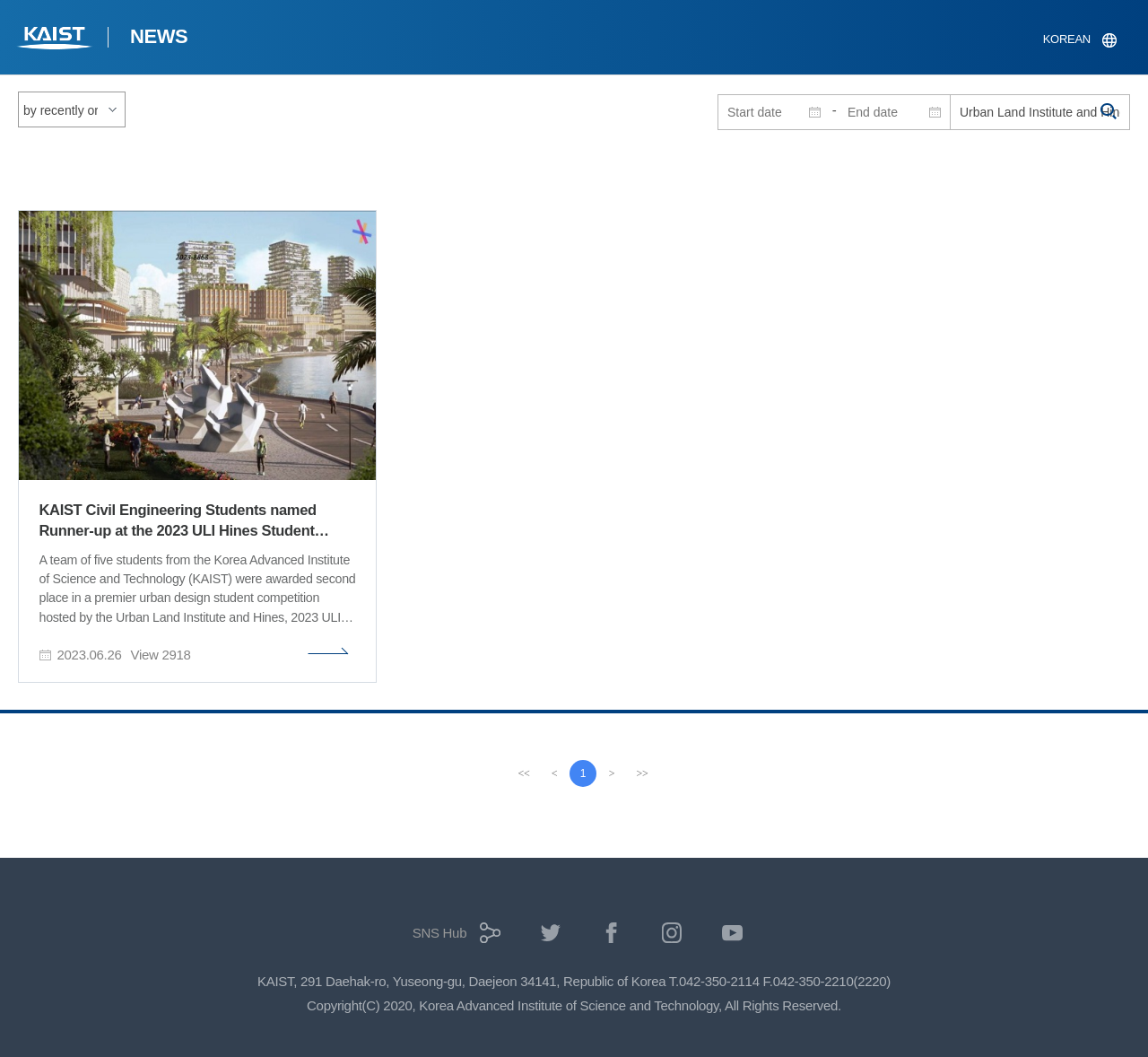Determine the bounding box coordinates of the clickable region to follow the instruction: "Select a search condition".

[0.016, 0.086, 0.109, 0.12]